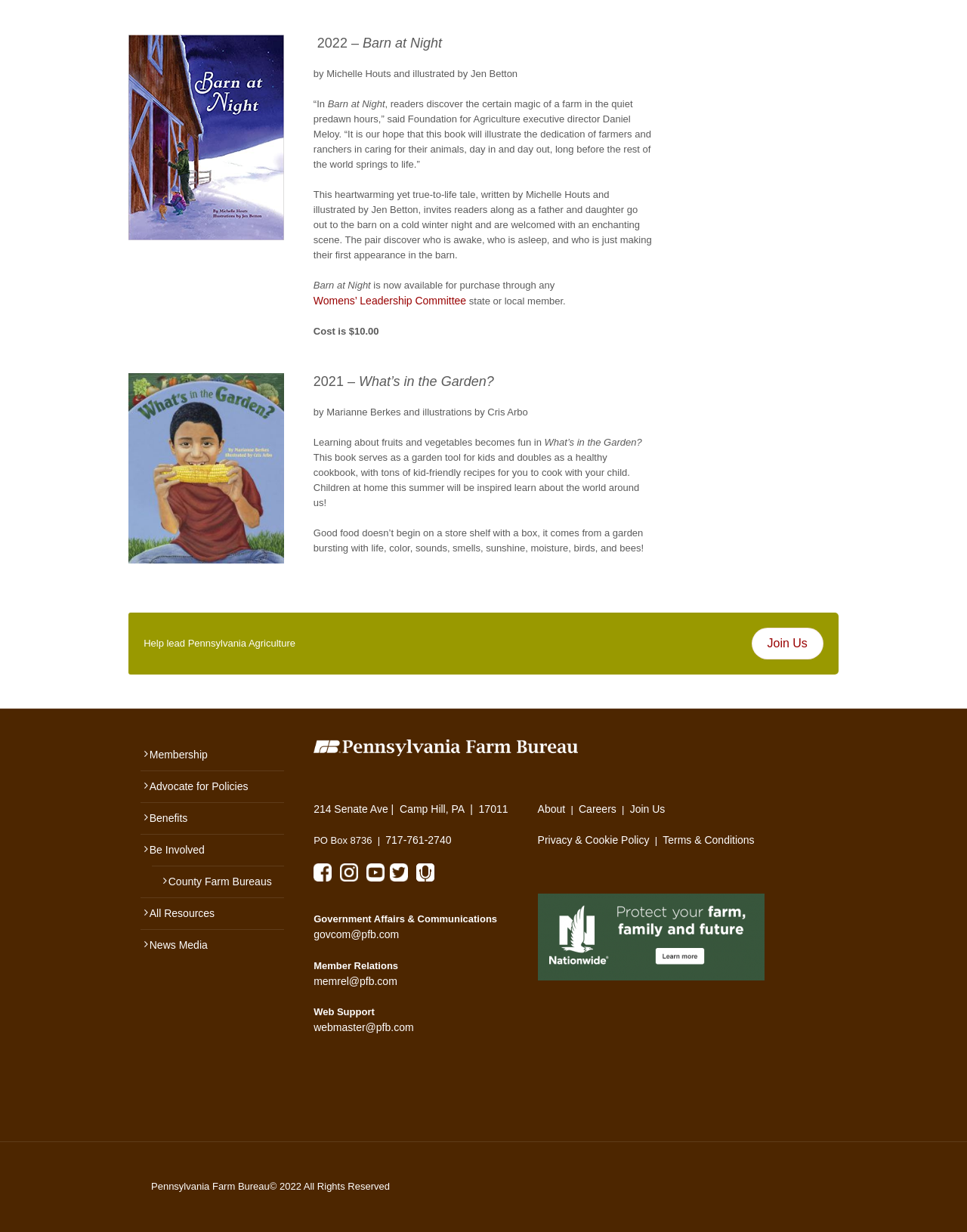Answer the question using only one word or a concise phrase: What is the name of the organization?

Pennsylvania Farm Bureau